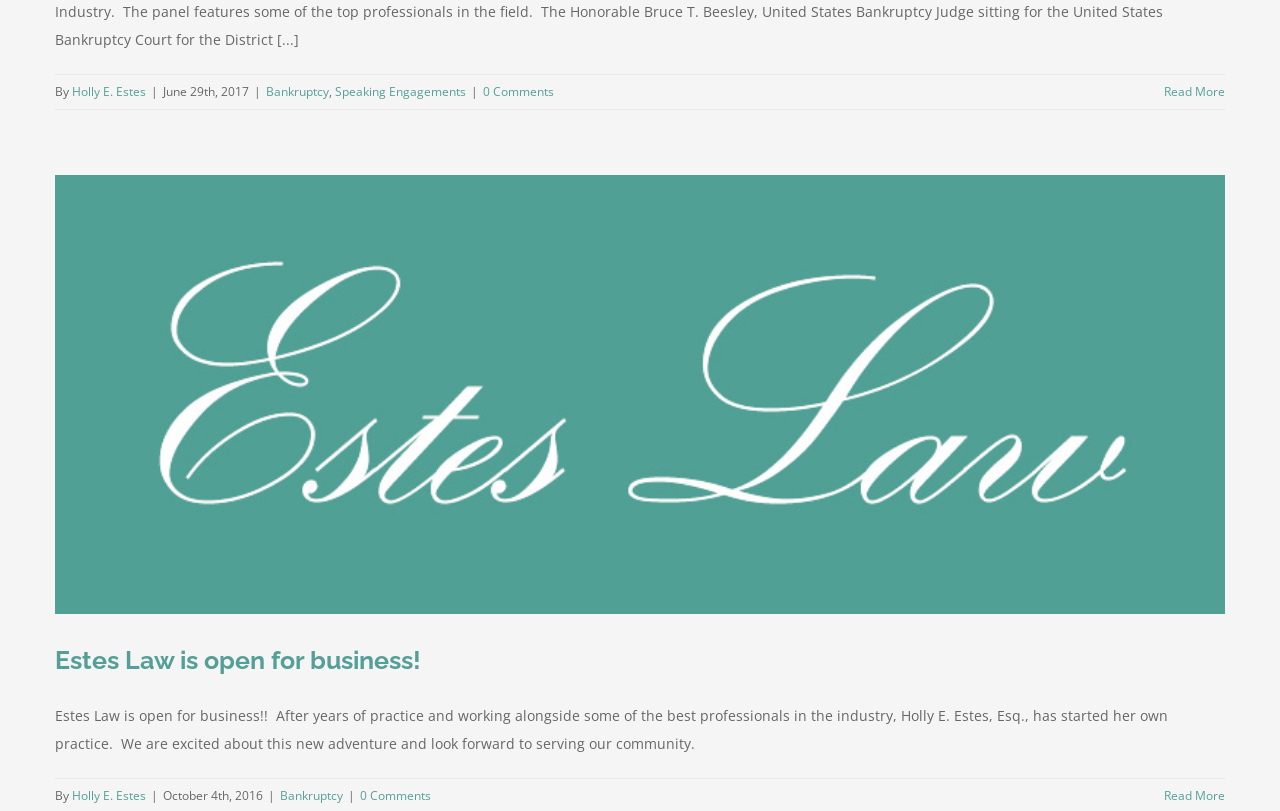Identify the bounding box coordinates of the element to click to follow this instruction: 'Learn more about Holly E. Estes speaking at the 25th Annual Southwest Bankruptcy Conference'. Ensure the coordinates are four float values between 0 and 1, provided as [left, top, right, bottom].

[0.909, 0.103, 0.957, 0.124]